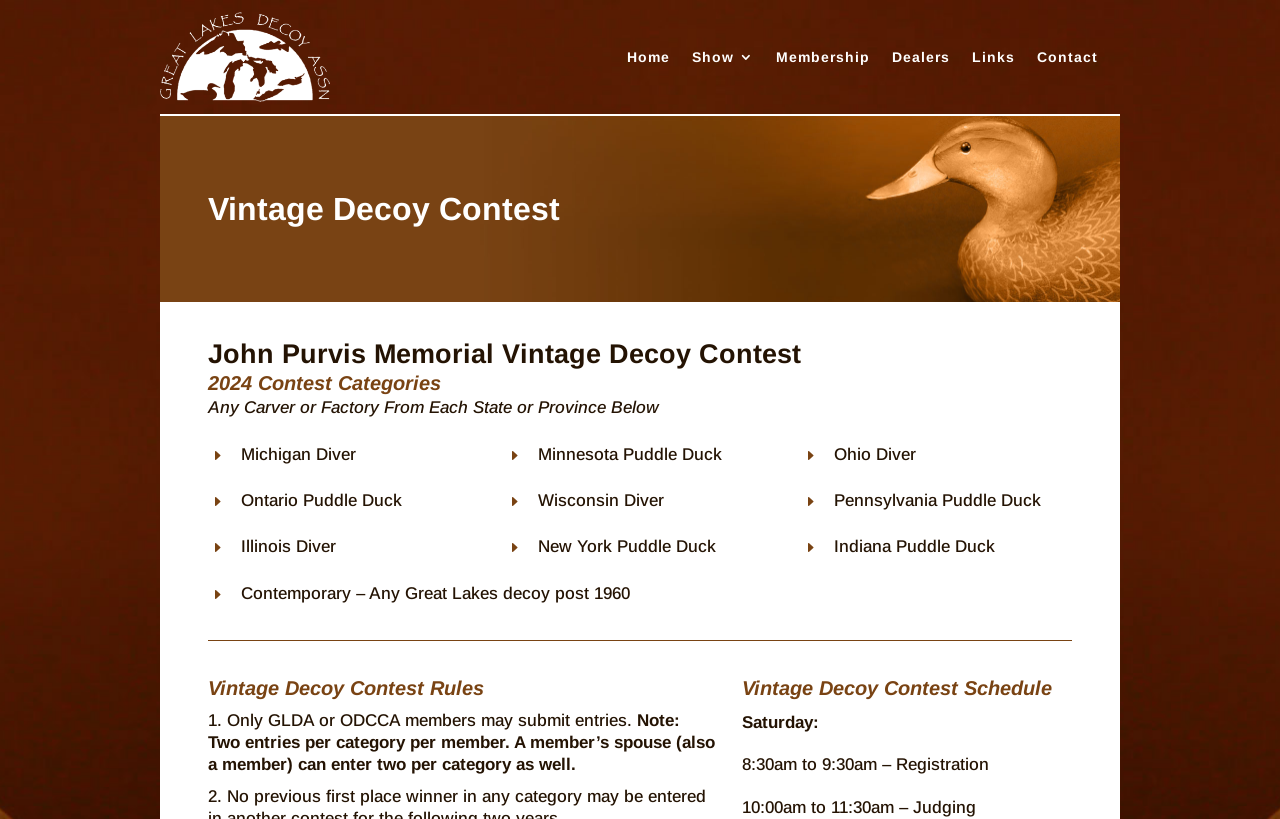Answer the question using only one word or a concise phrase: What is the name of the decoy contest?

John Purvis Memorial Vintage Decoy Contest